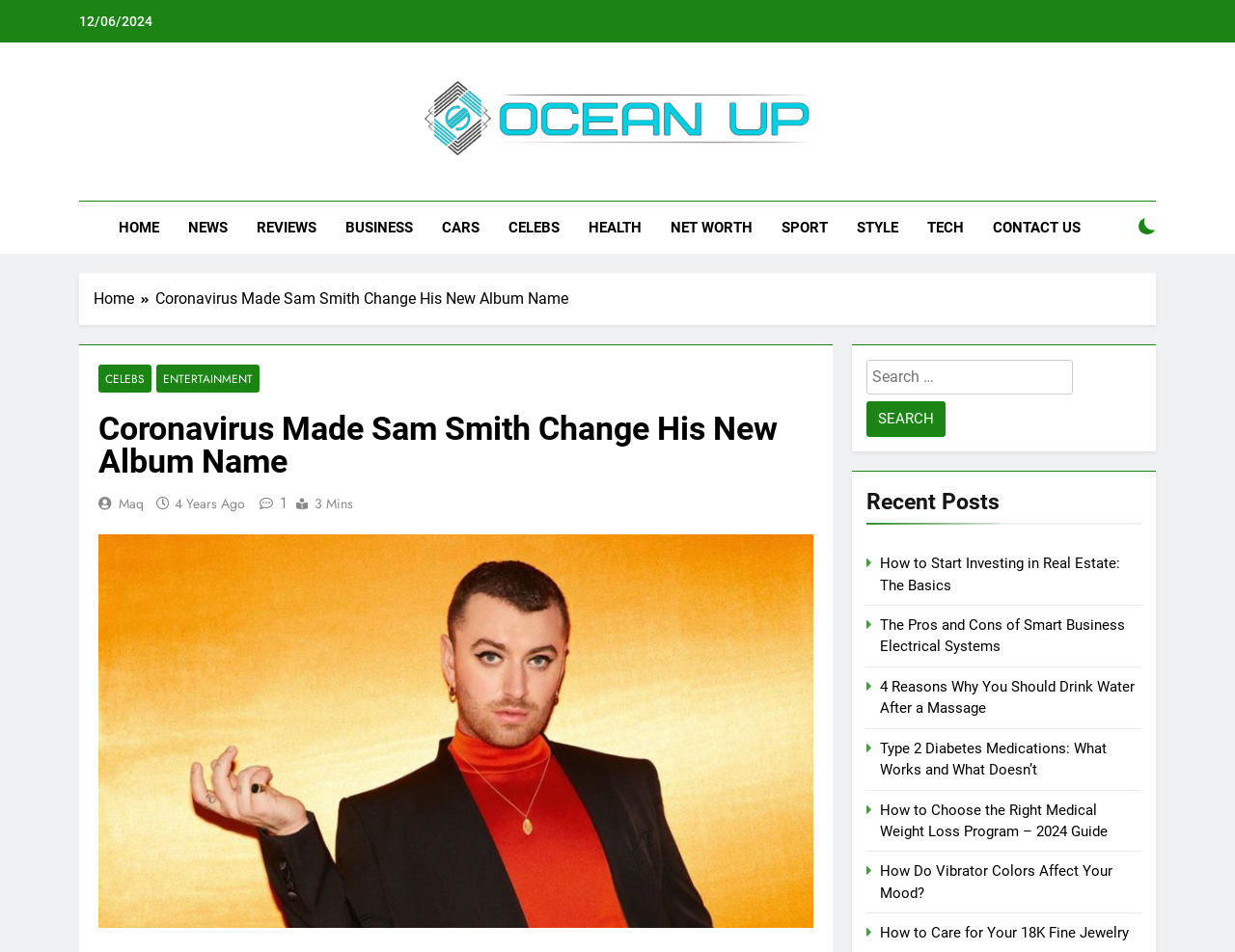Could you find the bounding box coordinates of the clickable area to complete this instruction: "Check the latest post on How to Start Investing in Real Estate"?

[0.713, 0.583, 0.907, 0.624]